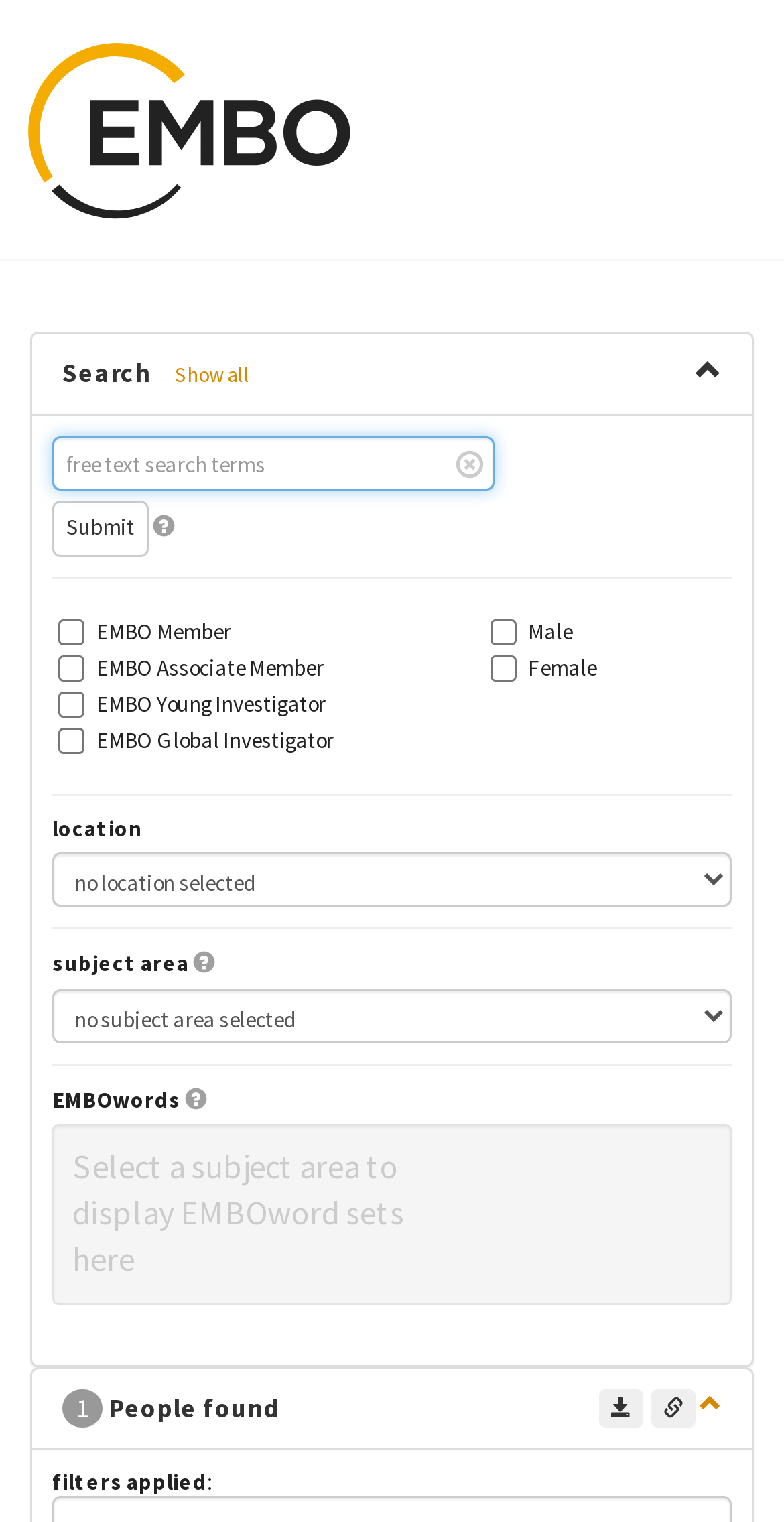From the image, can you give a detailed response to the question below:
What is the default search type?

The default search type is indicated by the StaticText 'Free text search' above the search textbox, which is focused and has a bounding box of [0.067, 0.287, 0.933, 0.365].